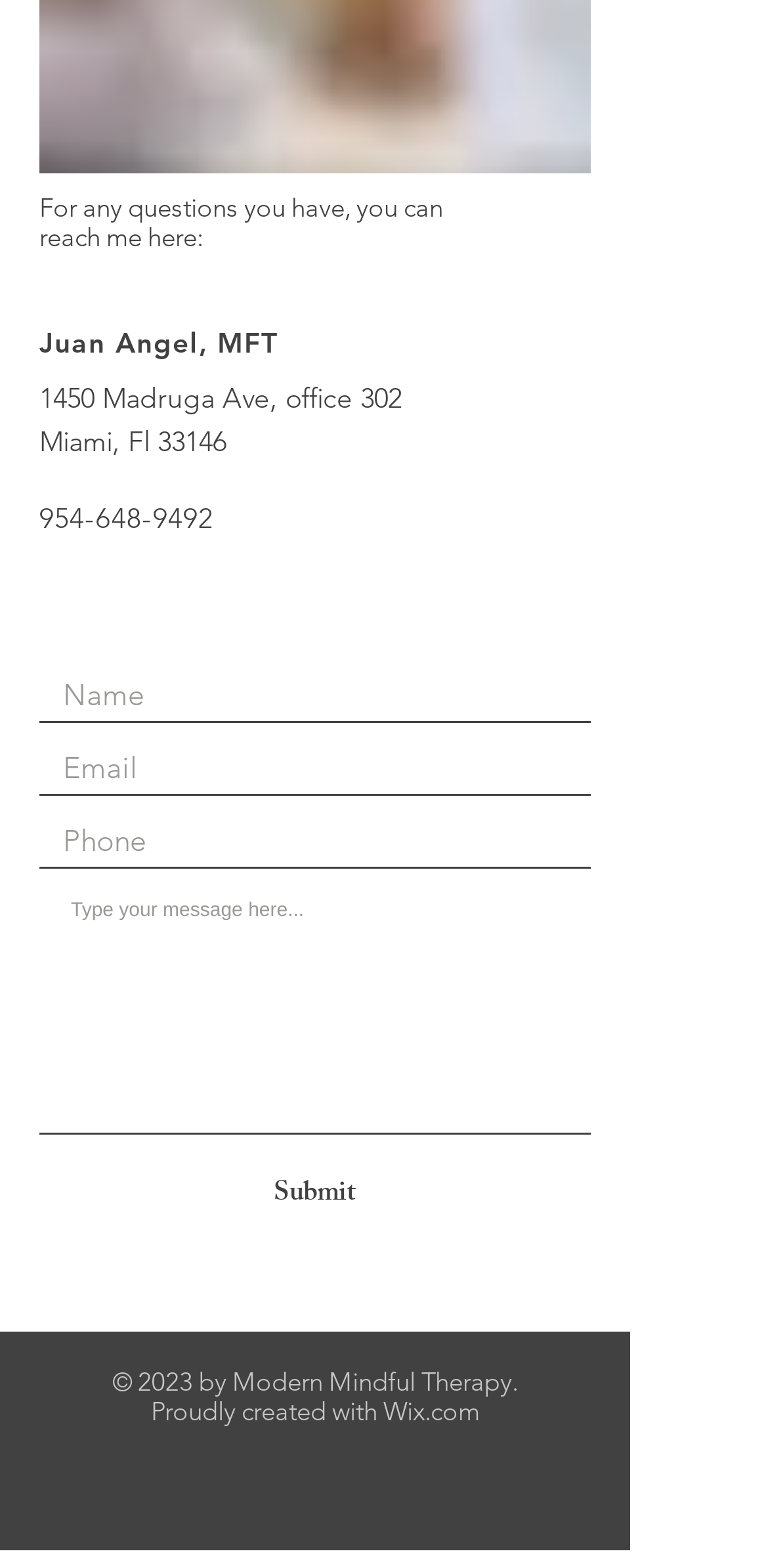Extract the bounding box coordinates for the UI element described as: "CM Web Design".

None